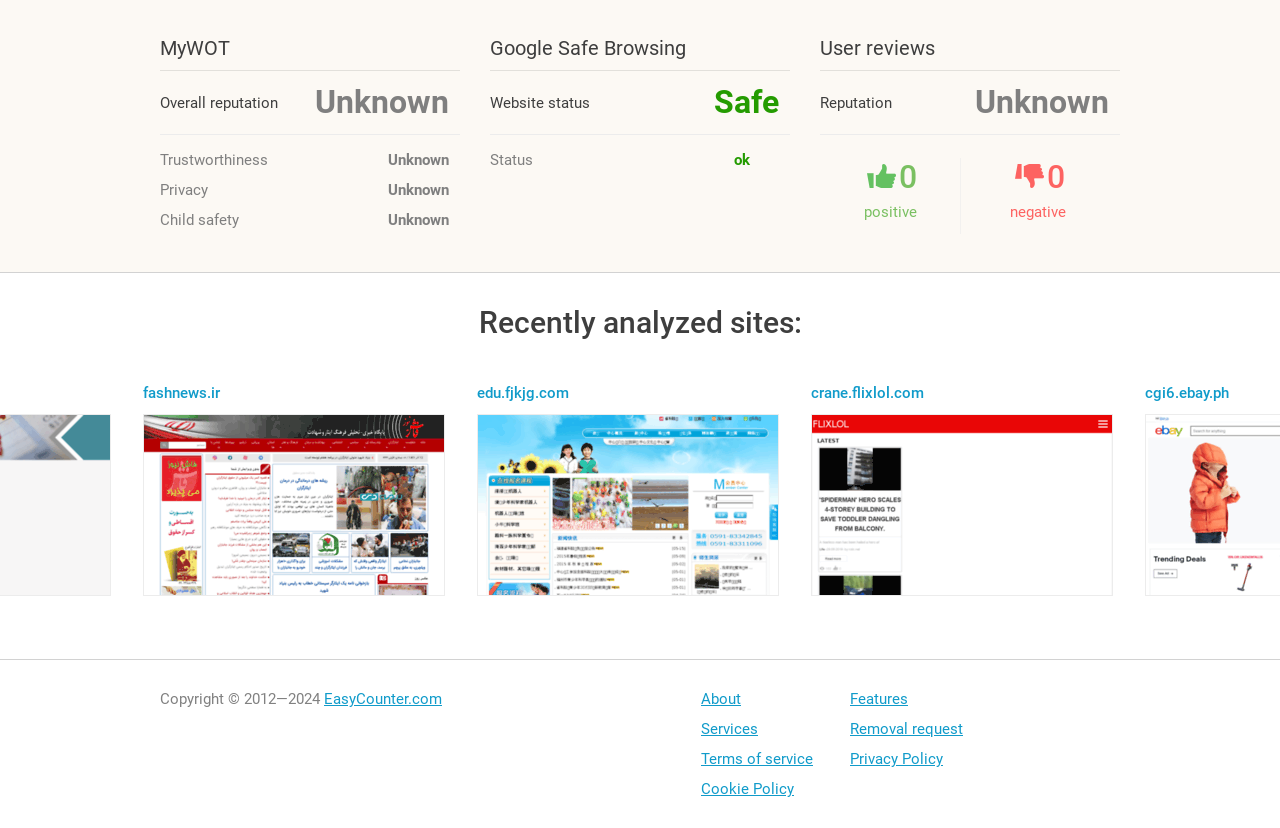What is the overall reputation of the website?
Look at the image and respond with a single word or a short phrase.

Unknown